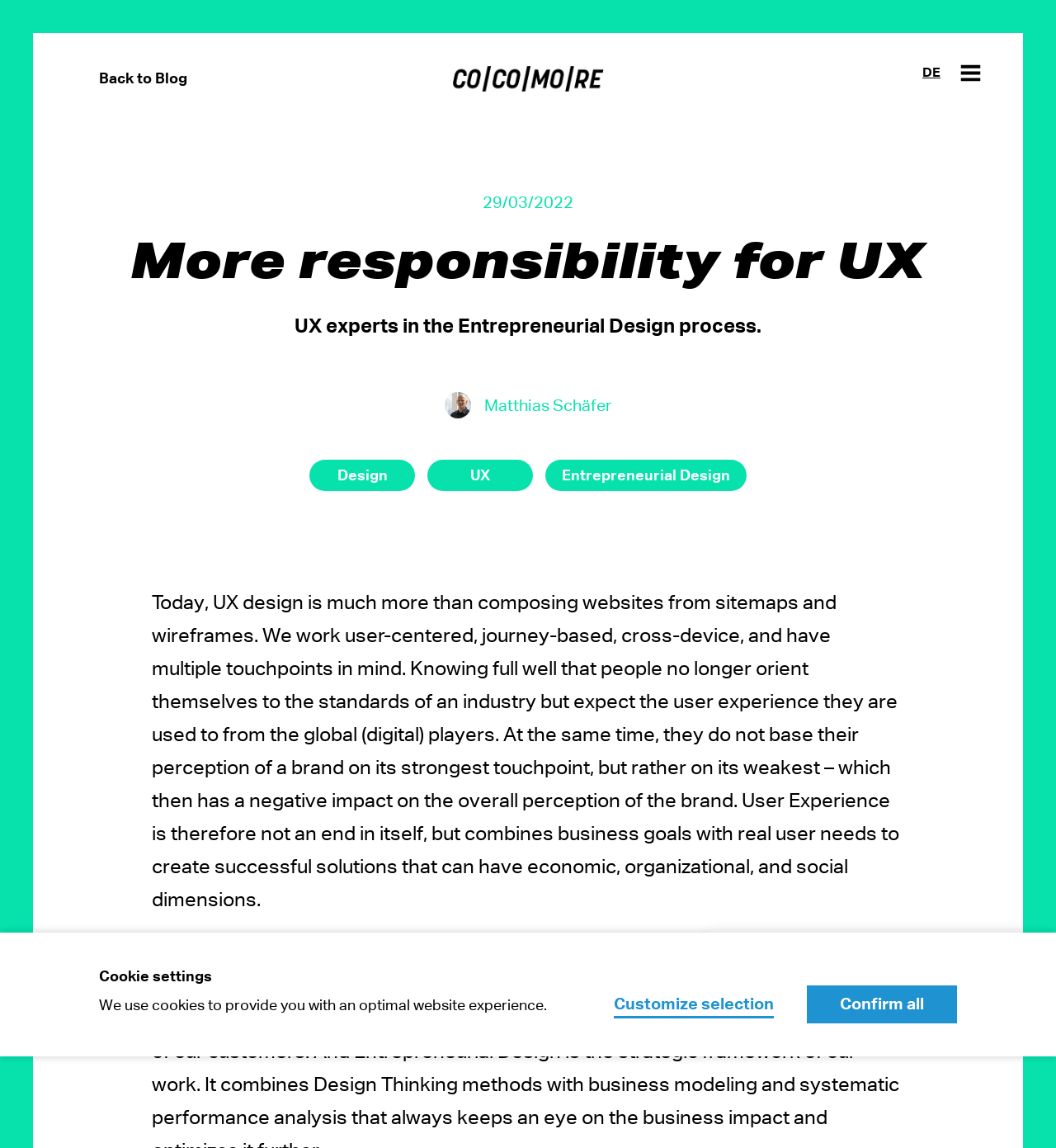Provide a short answer using a single word or phrase for the following question: 
What is the name of the expert in the blog post?

Matthias Schäfer